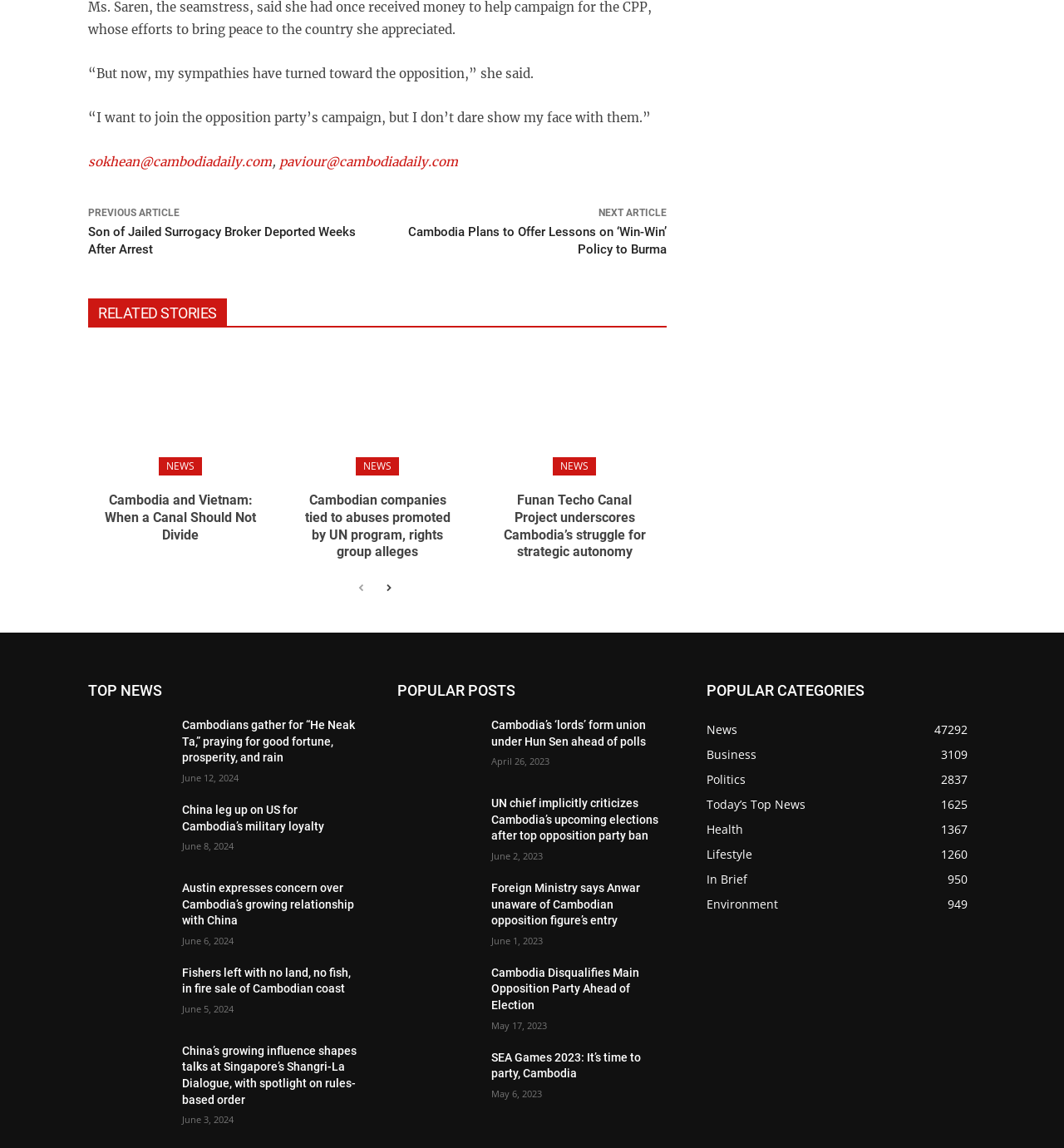Please identify the bounding box coordinates of the region to click in order to complete the given instruction: "Click on the 'NEWS' link". The coordinates should be four float numbers between 0 and 1, i.e., [left, top, right, bottom].

[0.149, 0.398, 0.19, 0.414]